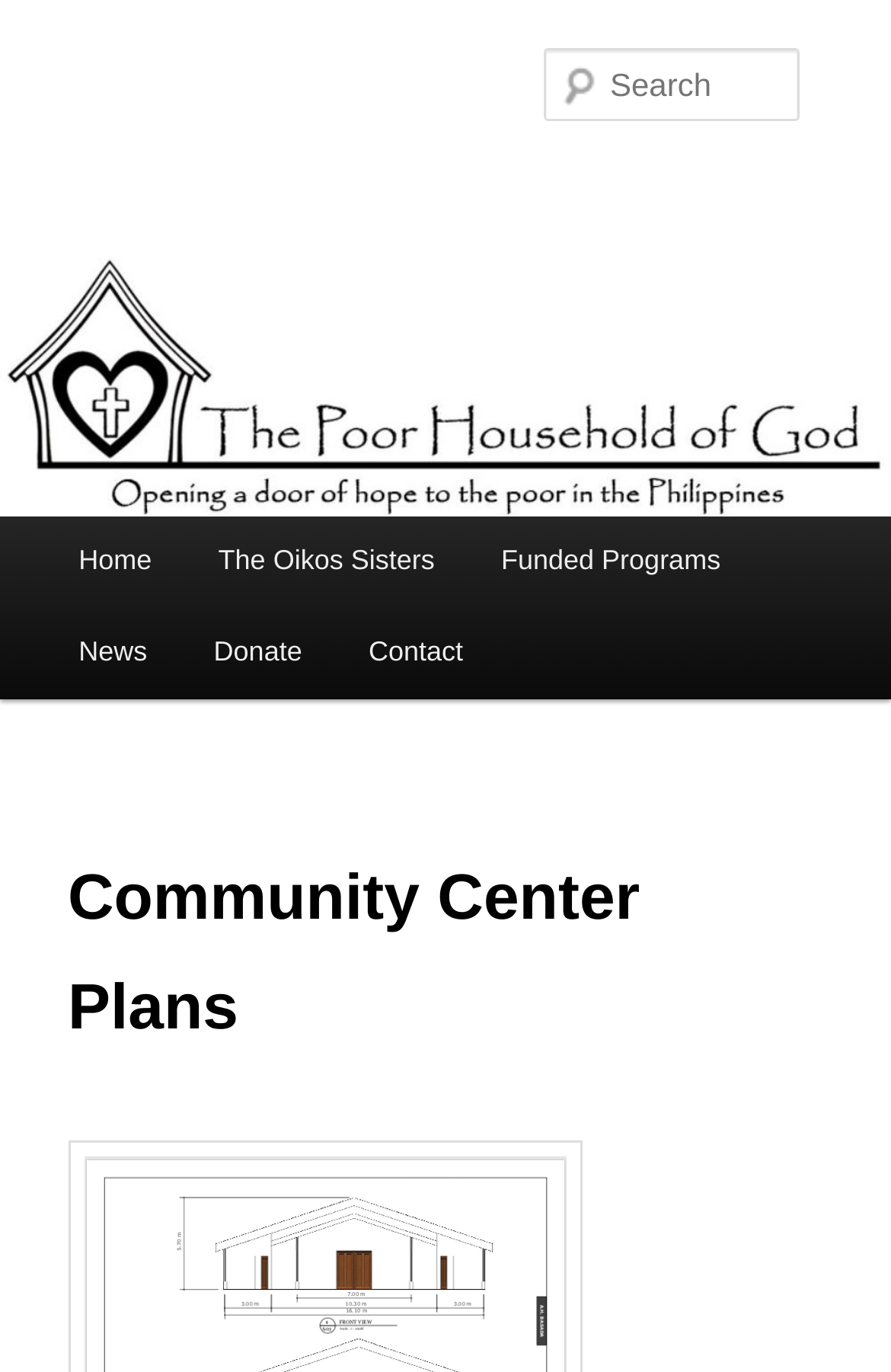How many main menu items are there?
Answer the question with as much detail as possible.

I counted the main menu items under the 'Main menu' heading, and there are 6 items: 'Home', 'The Oikos Sisters', 'Funded Programs', 'News', 'Donate', and 'Contact'.